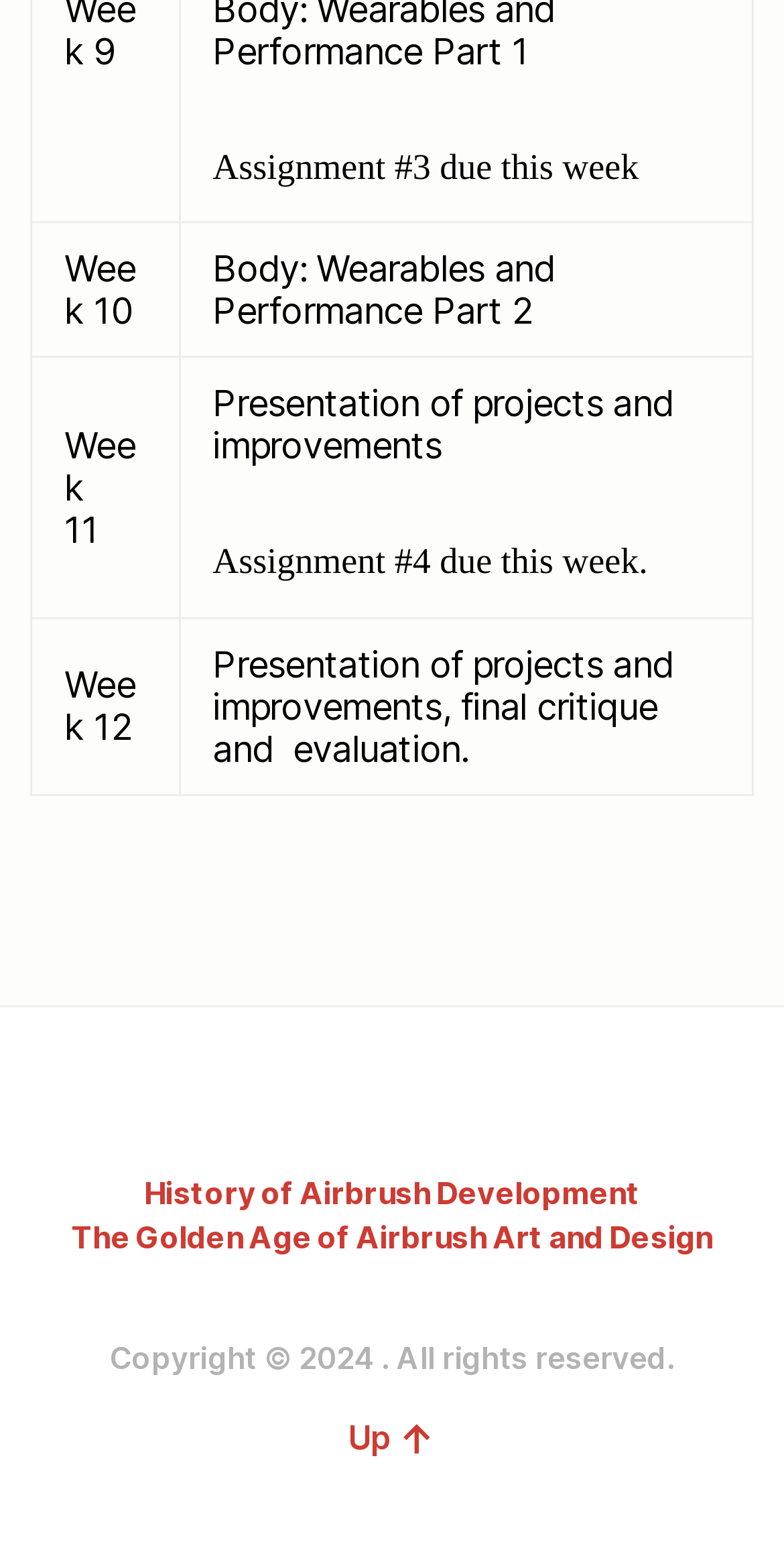What is the topic of Week 10?
Refer to the image and give a detailed response to the question.

I looked at the gridcell element in the first row and found the topic 'Body: Wearables and Performance Part 2' associated with Week 10.